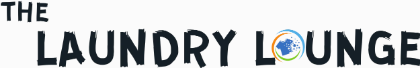Please answer the following question using a single word or phrase: 
What tone does the logo set for users?

Welcoming